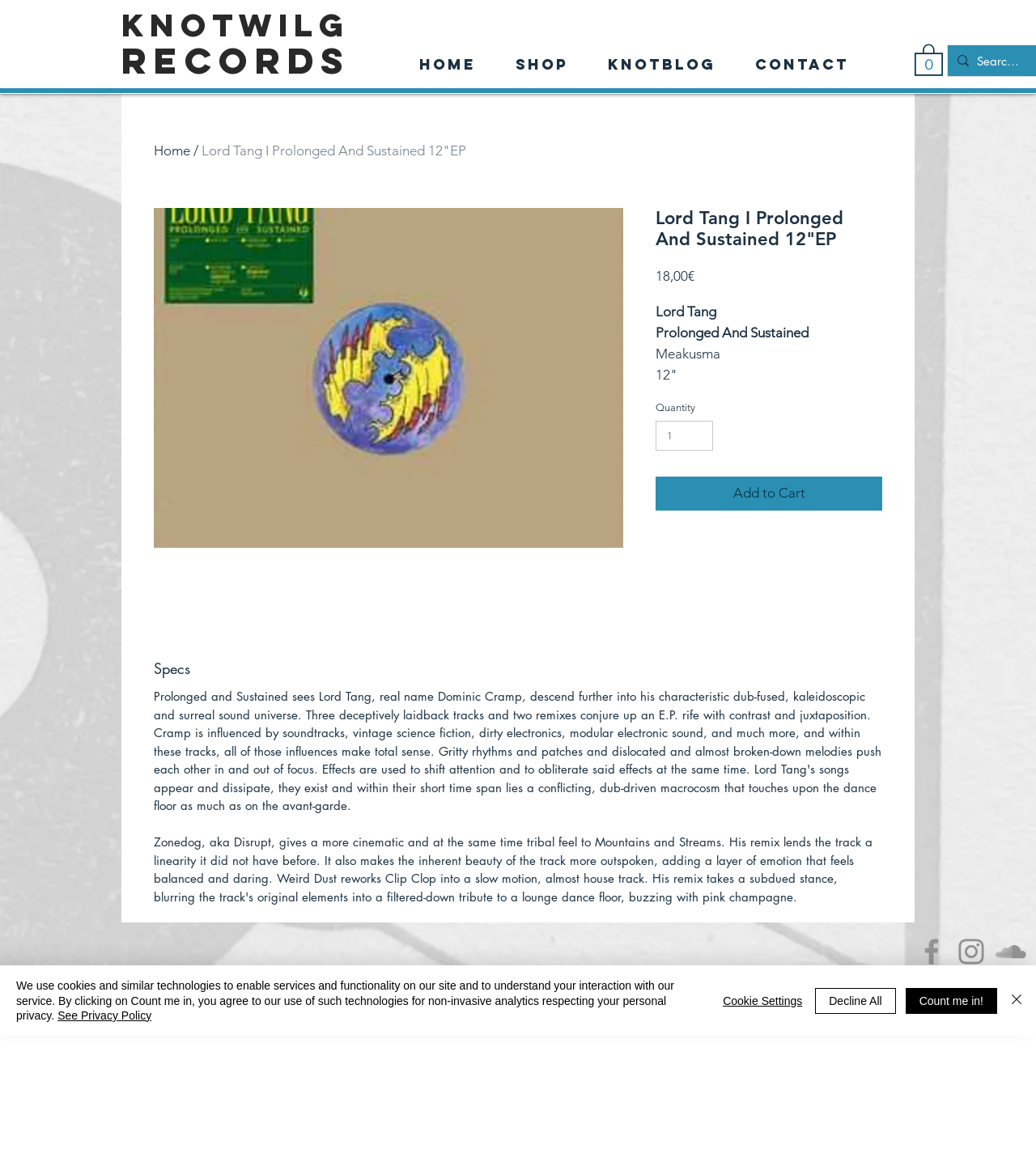Using the element description input value="1" aria-label="Quantity" value="1", predict the bounding box coordinates for the UI element. Provide the coordinates in (top-left x, top-left y, bottom-right x, bottom-right y) format with values ranging from 0 to 1.

[0.633, 0.366, 0.688, 0.393]